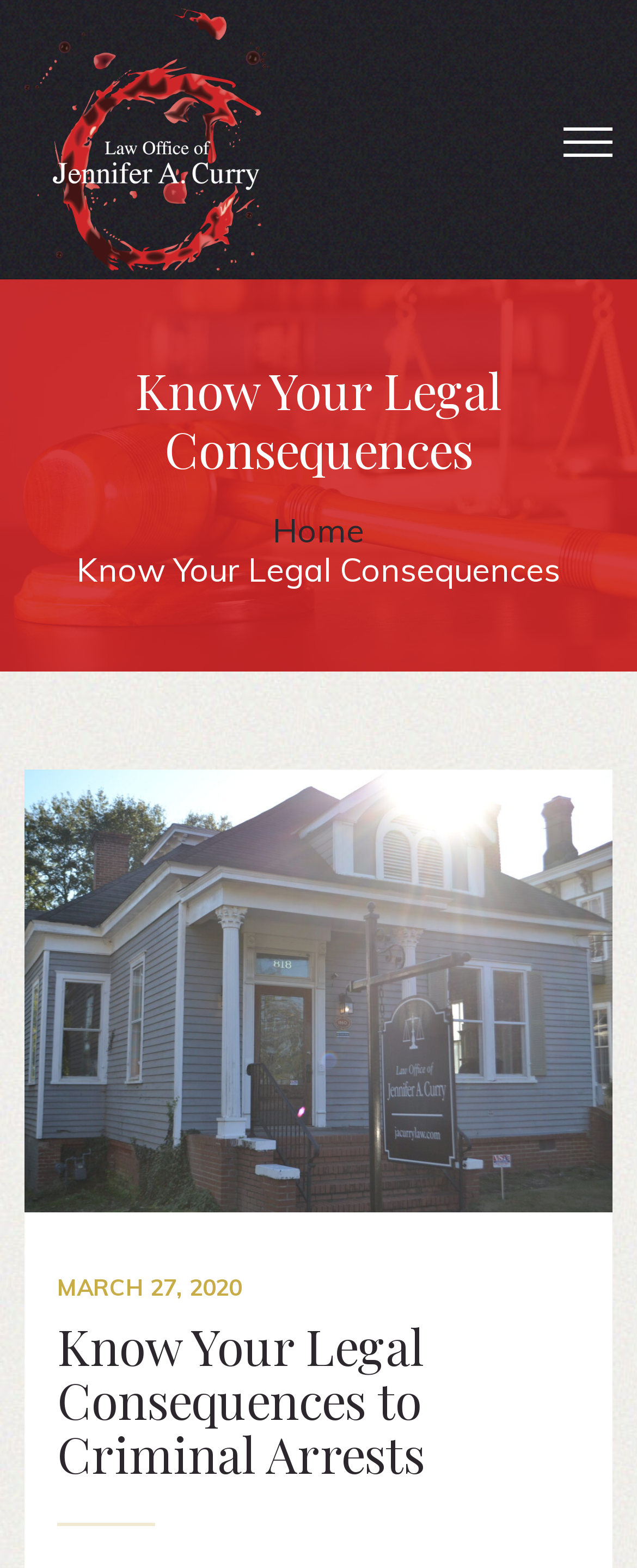Offer a meticulous description of the webpage's structure and content.

The webpage is about the Law Office of Jennifer A. Curry, LLC, which provides criminal defense representation in Georgia and Alabama. At the top of the page, there is a layout table that spans the entire width. Within this table, there is a link on the left side, taking up about 40% of the width. 

Below the layout table, there is a prominent heading that reads "Know Your Legal Consequences" which occupies most of the width. 

On the right side of the page, there are several links, including "Home", which is positioned above an image that appears to be related to criminal arrests and legal help. The image takes up most of the width and about 25% of the height of the page. 

Below the image, there is a link with the date "MARCH 27, 2020" and a heading that reads "Know Your Legal Consequences to Criminal Arrests". This heading is positioned on the left side of the page and is followed by a link with the same text. 

At the very bottom of the page, there is a horizontal separator line.